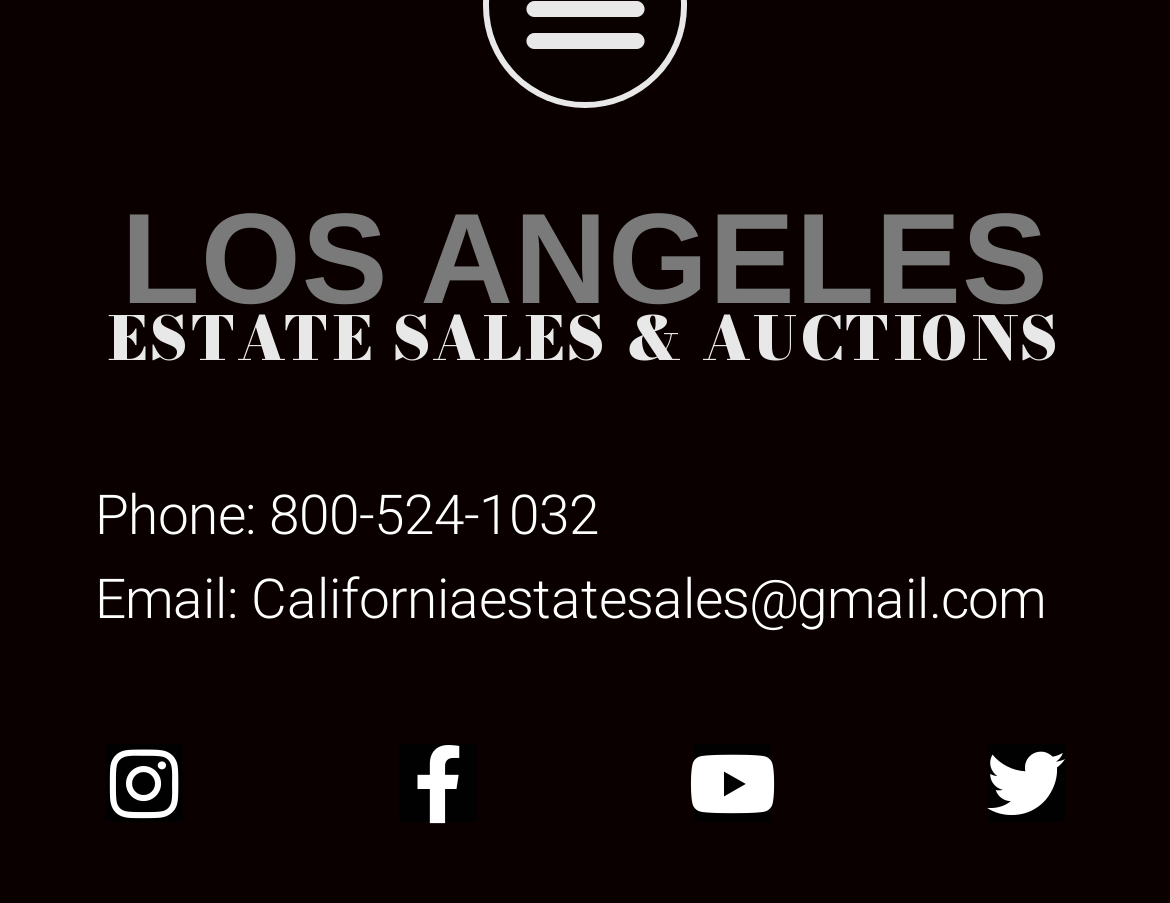What social media platforms are linked on the webpage?
Using the information from the image, give a concise answer in one word or a short phrase.

Facebook and Youtube